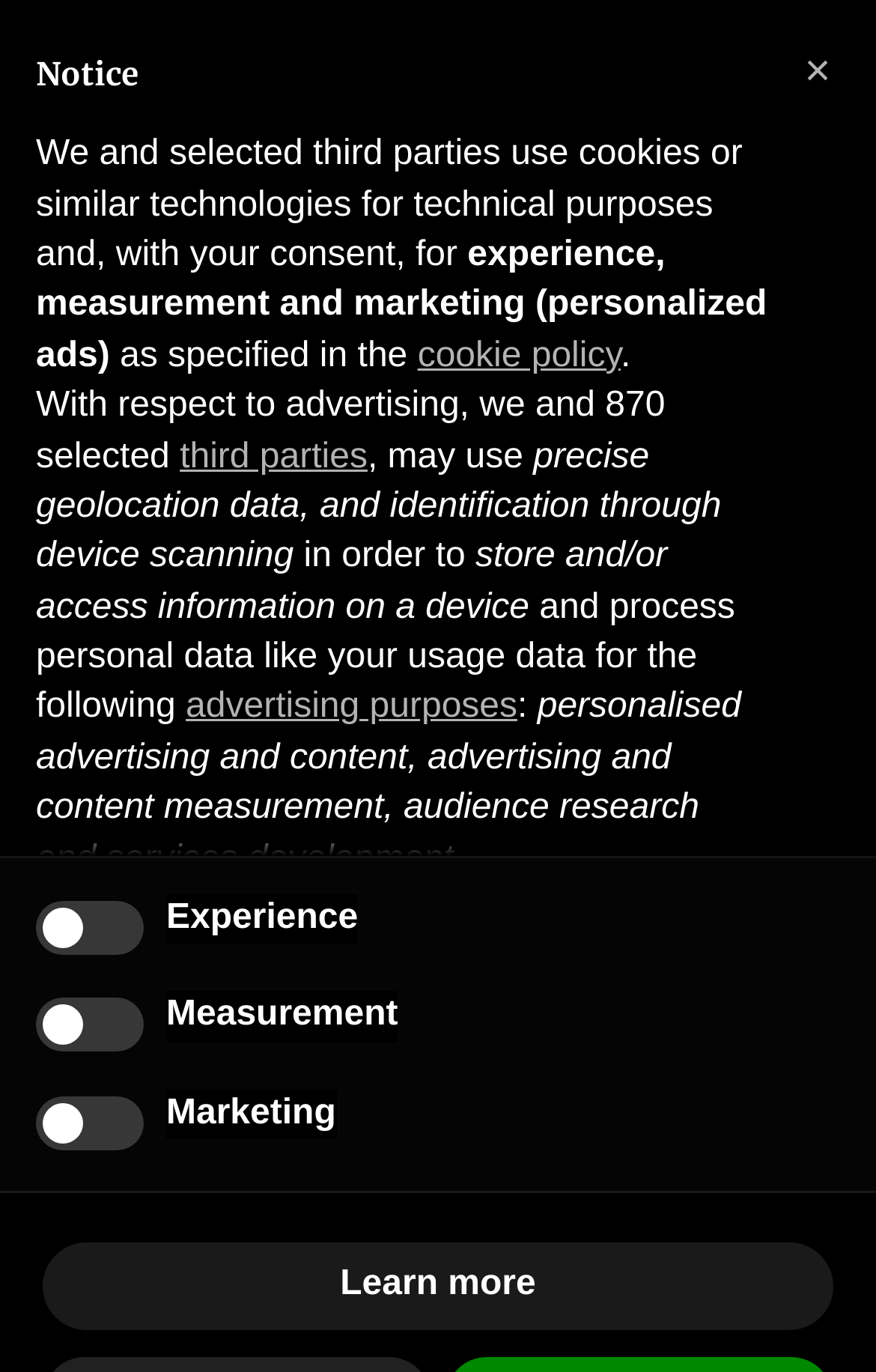Please locate the bounding box coordinates of the element that should be clicked to complete the given instruction: "Click the image".

[0.294, 0.008, 0.706, 0.123]